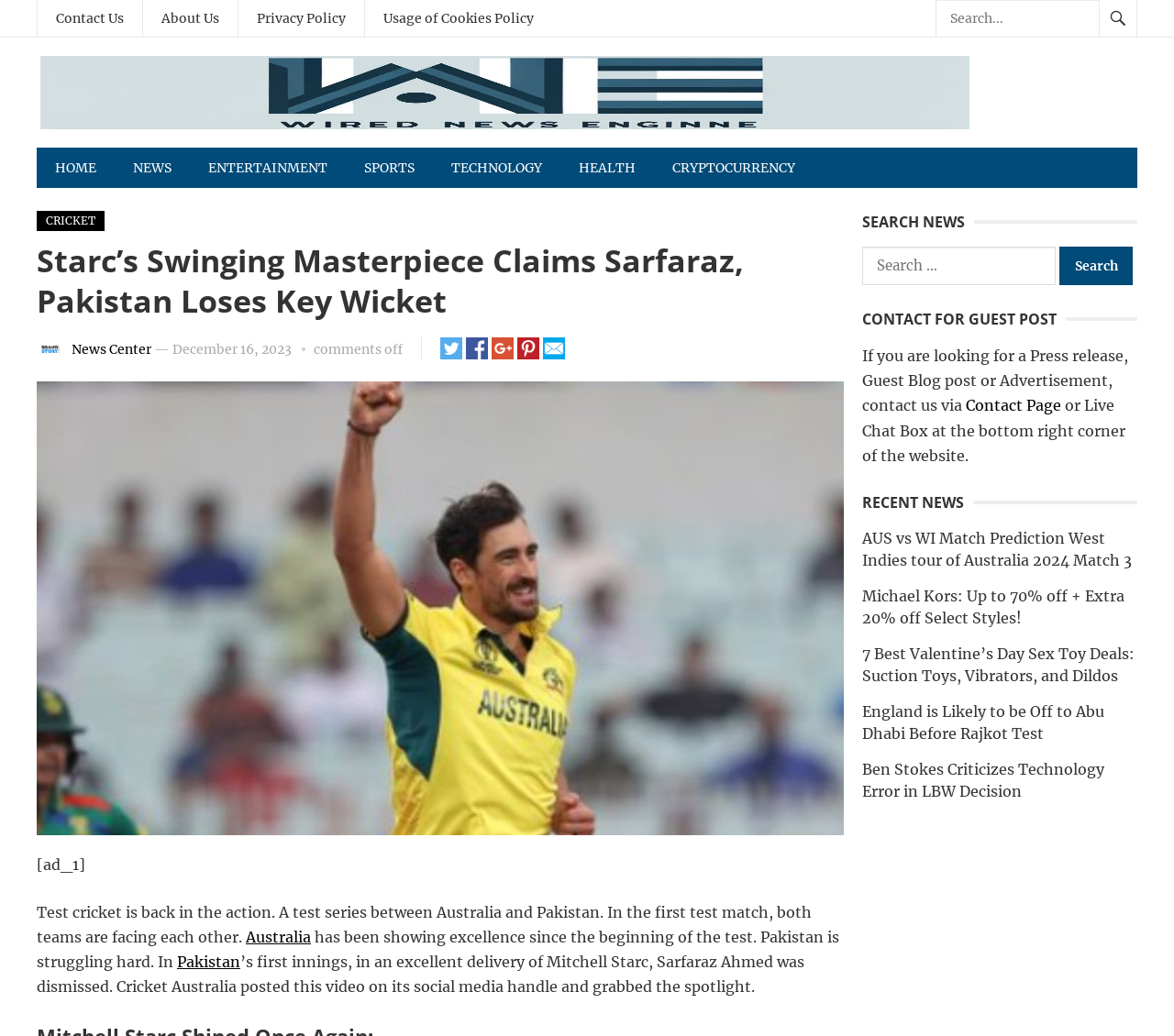Please reply with a single word or brief phrase to the question: 
How many links are there in the 'RECENT NEWS' section?

5